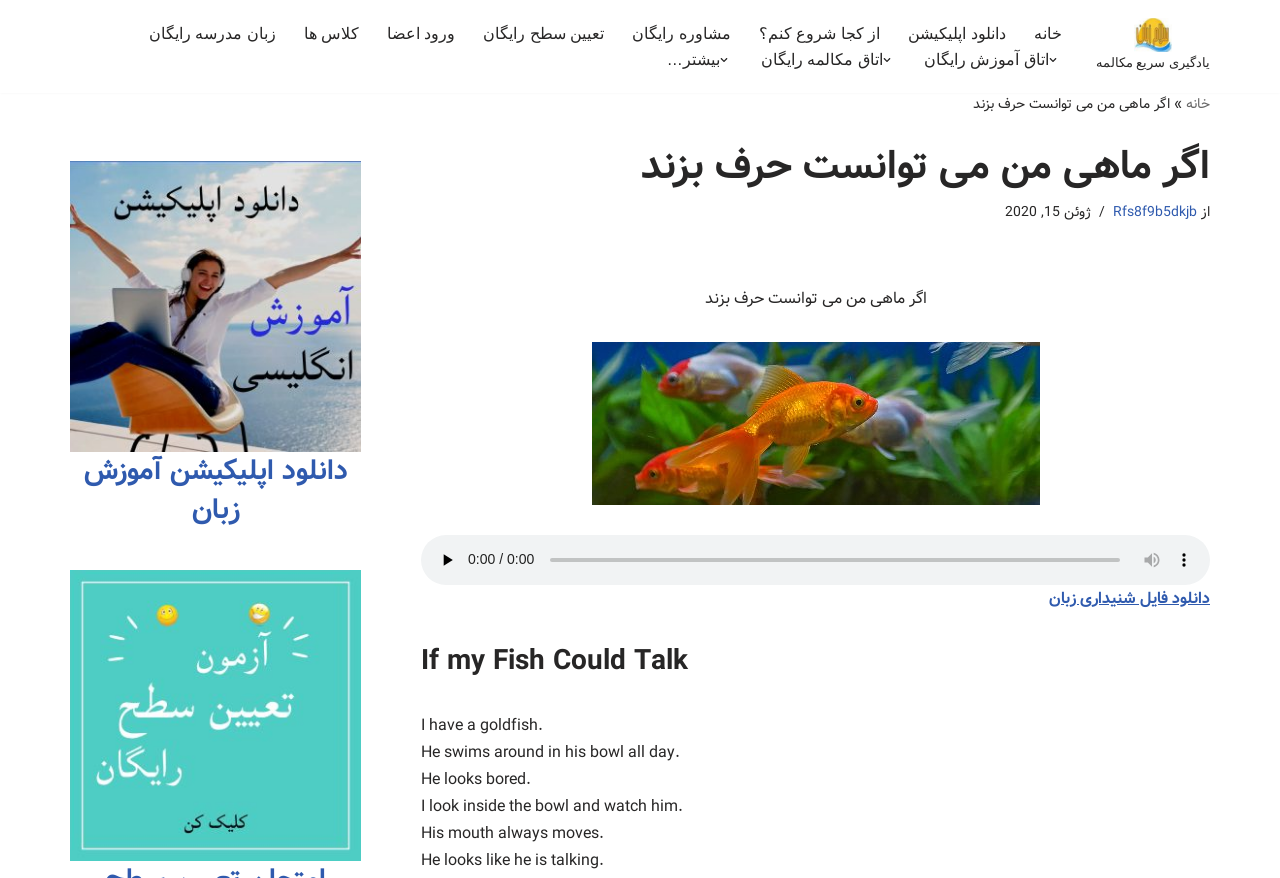Please specify the bounding box coordinates of the area that should be clicked to accomplish the following instruction: "Click on the link to learn English online". The coordinates should consist of four float numbers between 0 and 1, i.e., [left, top, right, bottom].

[0.856, 0.021, 0.945, 0.085]